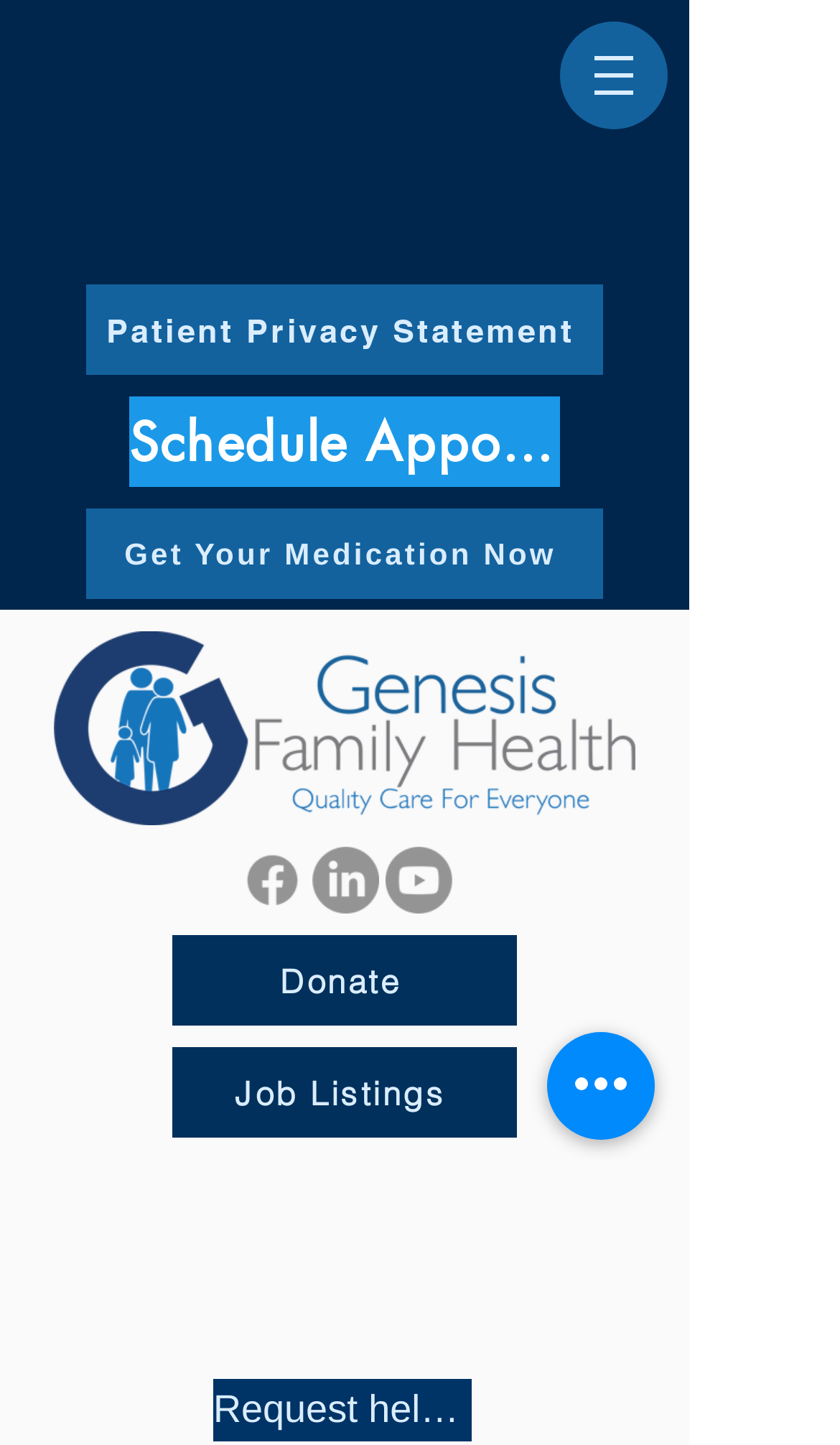Please specify the bounding box coordinates of the clickable section necessary to execute the following command: "Click the navigation menu".

[0.667, 0.015, 0.795, 0.089]